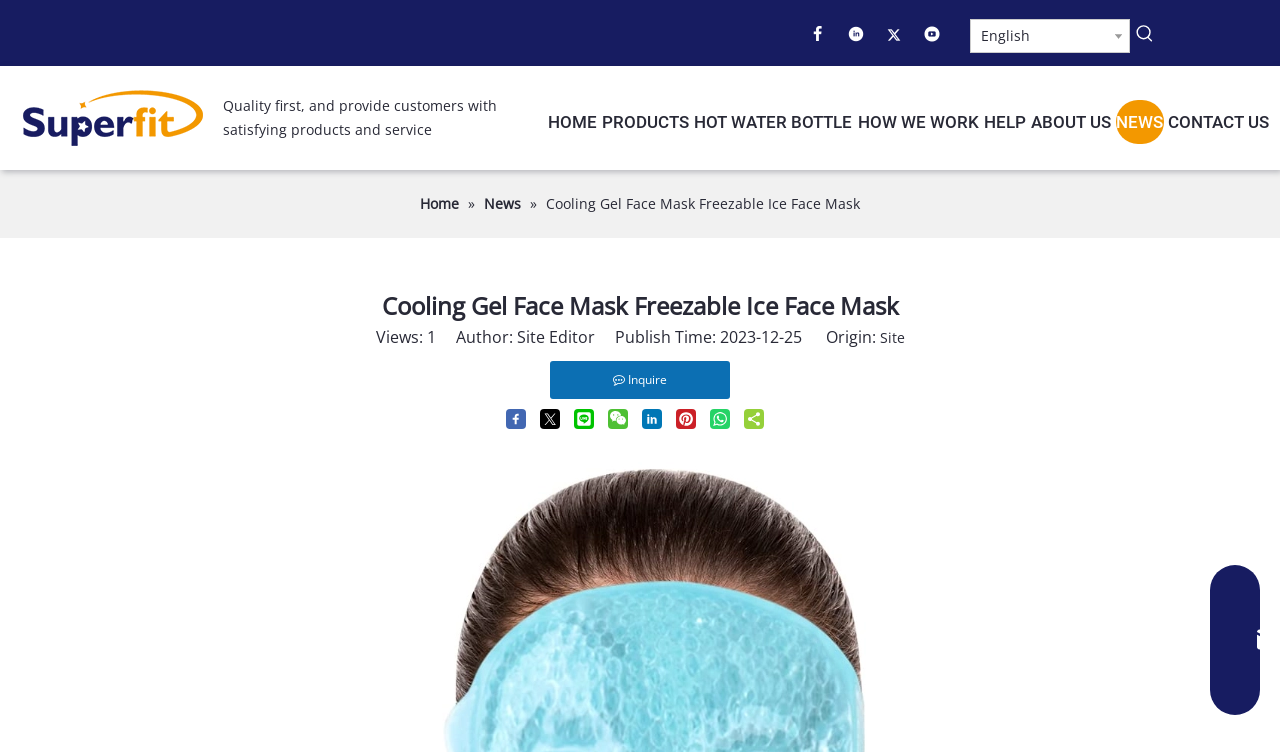Identify the bounding box coordinates for the region of the element that should be clicked to carry out the instruction: "Inquire about the product". The bounding box coordinates should be four float numbers between 0 and 1, i.e., [left, top, right, bottom].

[0.43, 0.48, 0.57, 0.531]